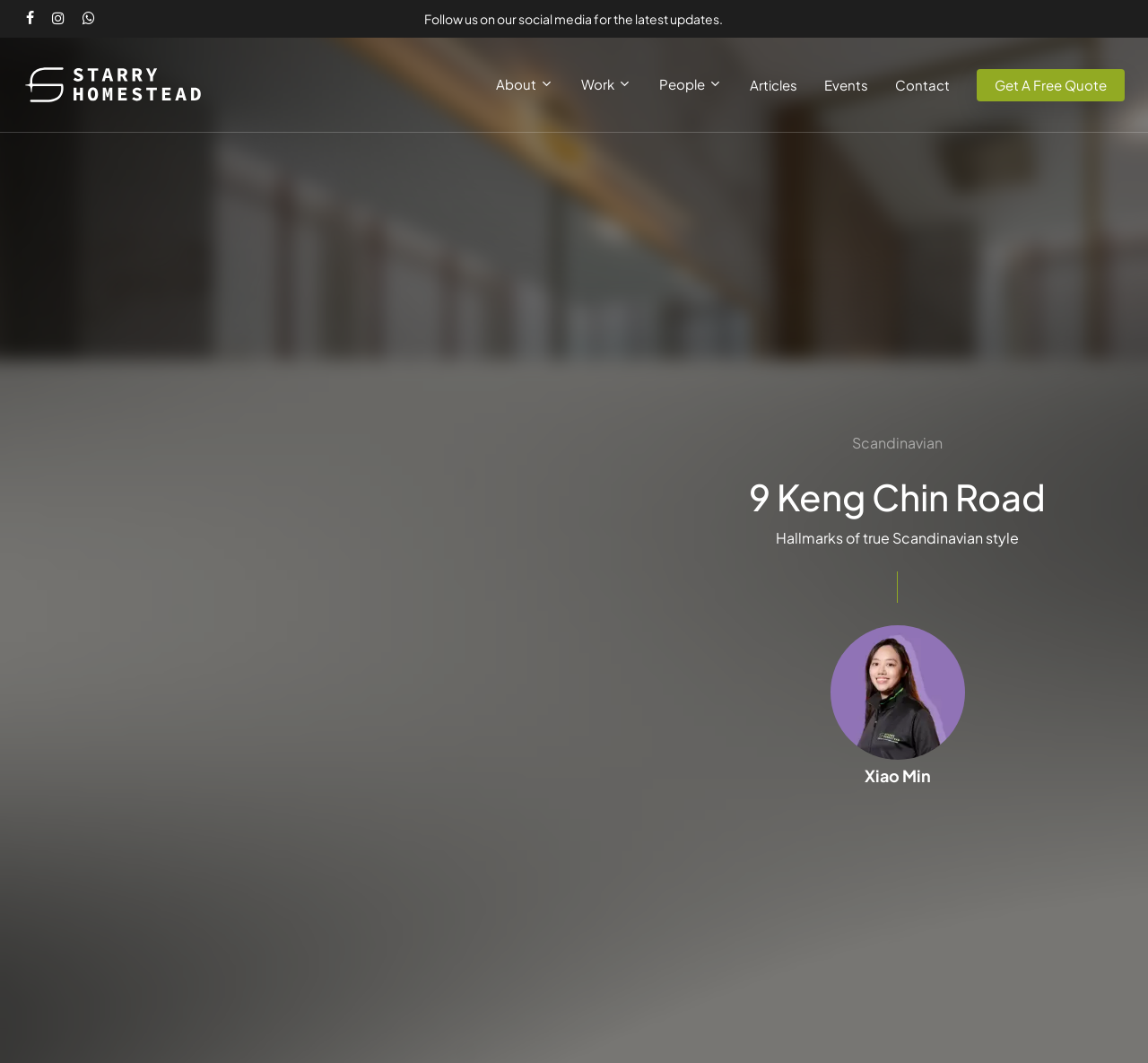Describe all the visual and textual components of the webpage comprehensively.

This webpage is about a specific property, 9 Keng Chin Road, and its interior design. At the top left corner, there are three social media links: Facebook, Instagram, and WhatsApp. Next to them, there is a link to follow the property's social media for the latest updates. 

Below these links, there is a prominent section with three identical images of Starry Homestead, accompanied by a link with the same name. This section takes up a significant portion of the top half of the page.

The main navigation menu is located at the top center of the page, consisting of links to About, Work, People, Articles, Events, Contact, and Get A Free Quote.

Below the navigation menu, there is a large section showcasing the property's interior design. This section is headed by a title "9 Keng Chin Road" and features a descriptive text "Scandinavian" and "Hallmarks of true Scandinavian style". 

On the right side of this section, there is a large image of the property's interior design, accompanied by a link with the same description. Below this image, there is a section dedicated to Xiao Min, with a heading and a link to learn more about it.

Overall, the webpage is focused on showcasing the interior design of 9 Keng Chin Road, with a strong emphasis on its Scandinavian style.